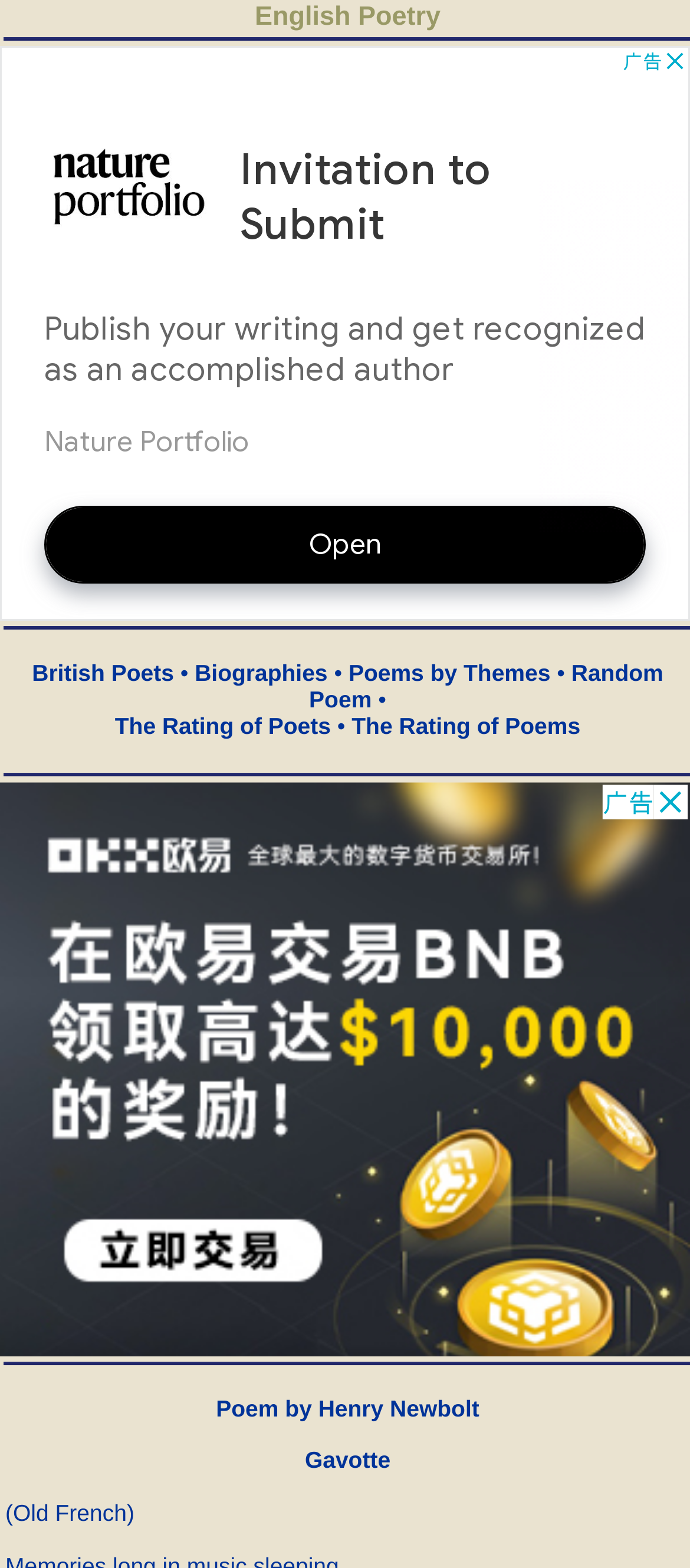What is the position of 'Random Poem' link?
Refer to the image and provide a one-word or short phrase answer.

Fourth from the left